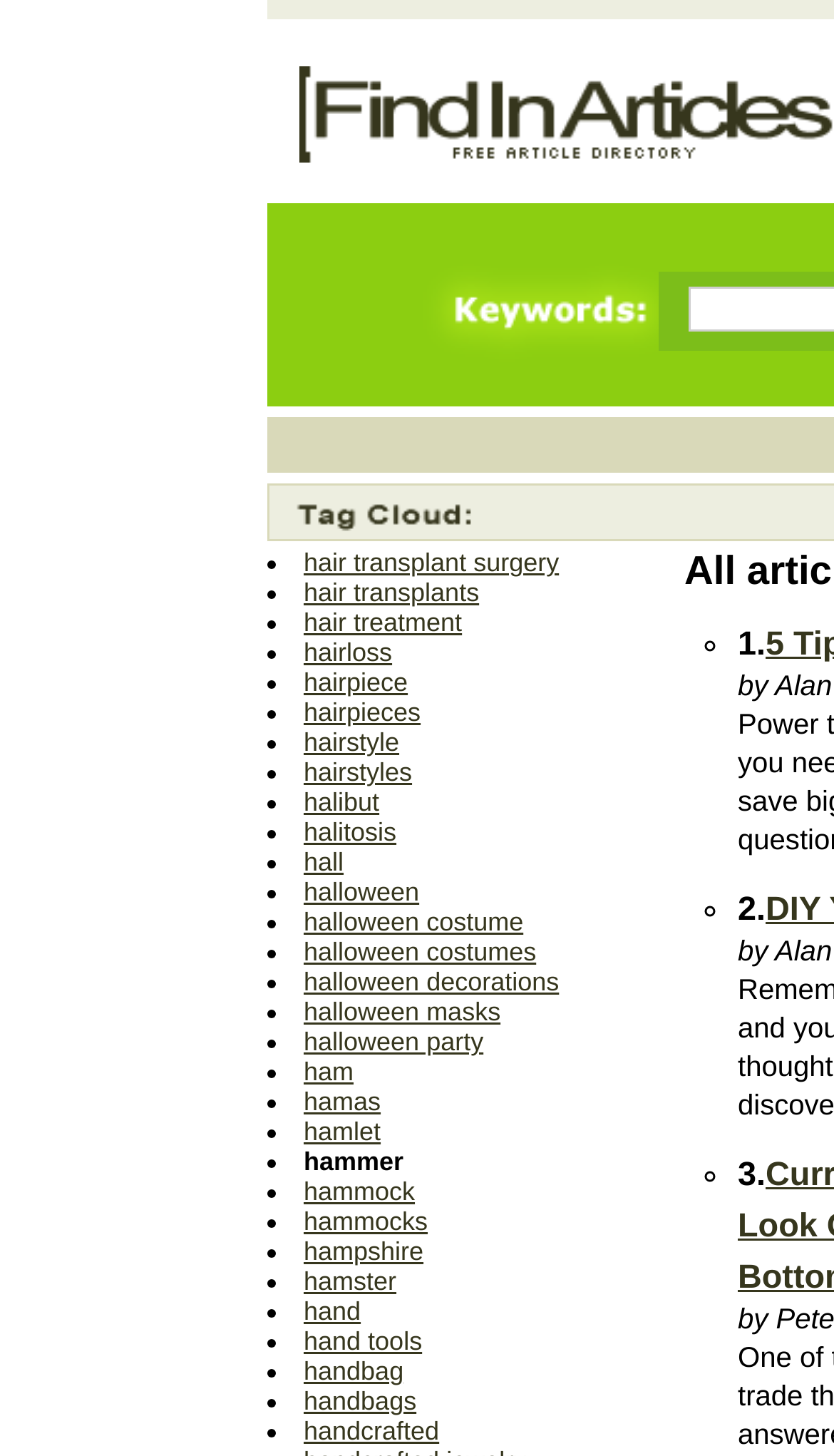Select the bounding box coordinates of the element I need to click to carry out the following instruction: "go to hand tools page".

[0.364, 0.911, 0.506, 0.931]